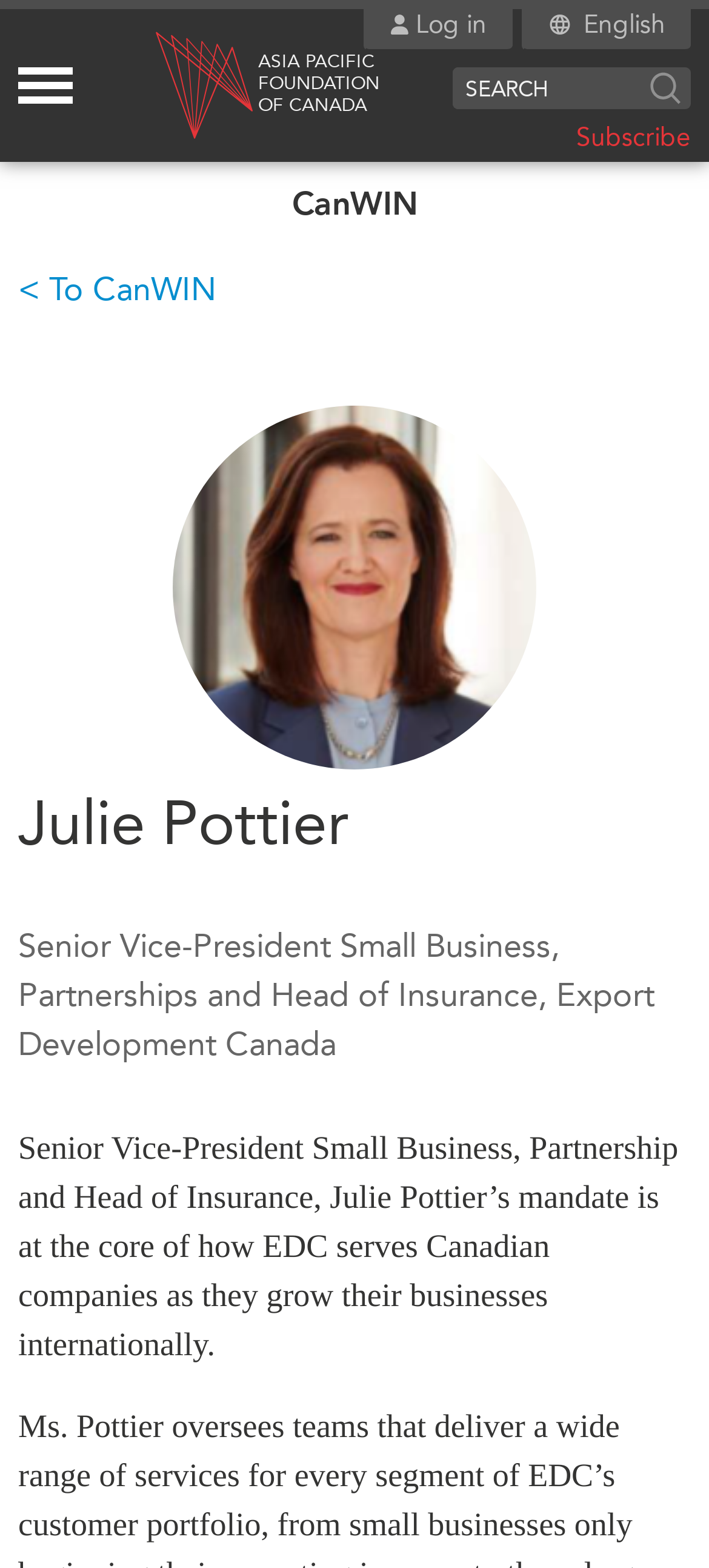What is the name of the organization Julie Pottier works for?
We need a detailed and meticulous answer to the question.

I found this information by looking at the static text below the heading 'Julie Pottier', which mentions 'Export Development Canada' as the organization she works for.